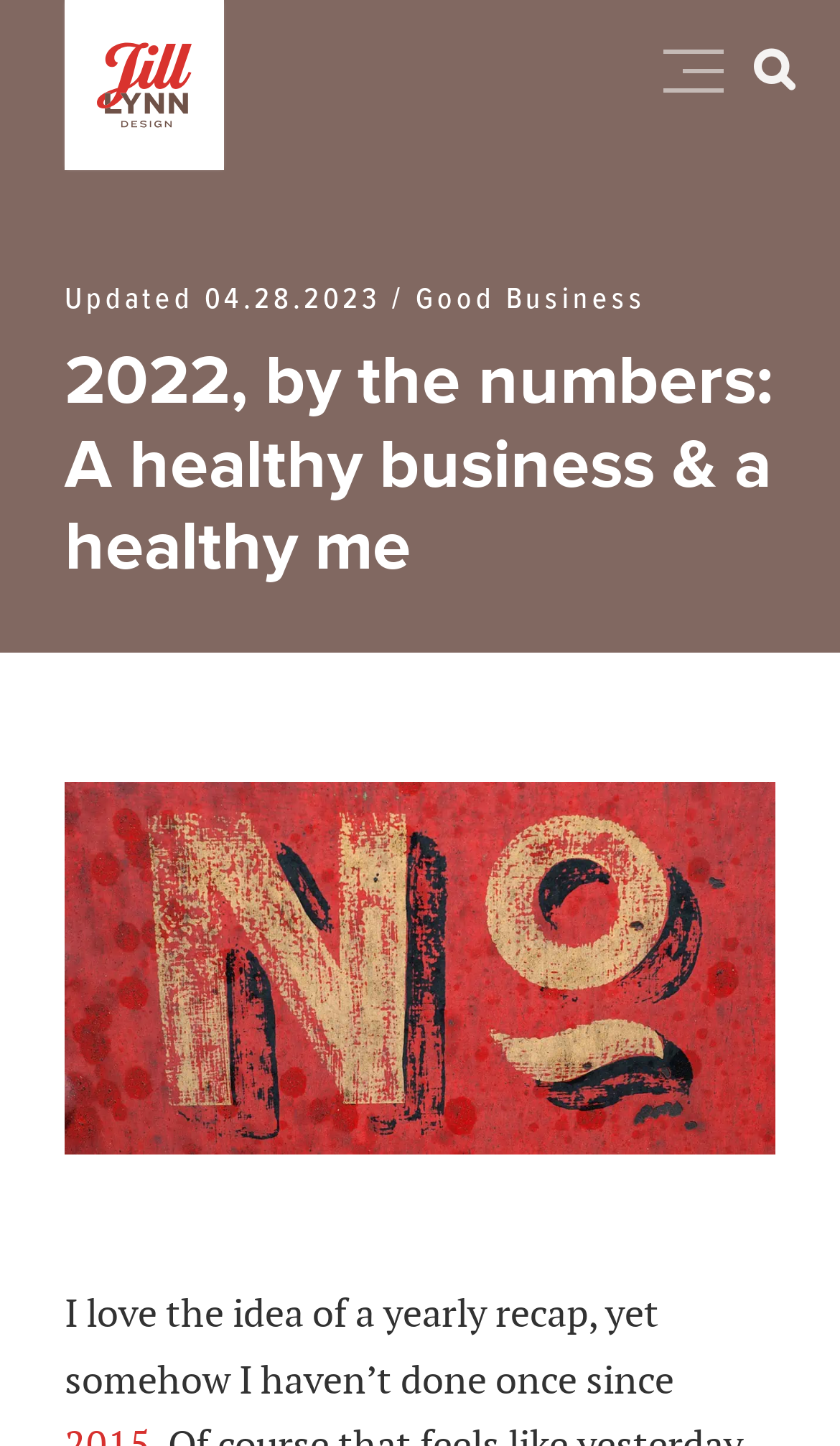What is the topic of the main heading?
Please provide a single word or phrase based on the screenshot.

2022 yearly recap